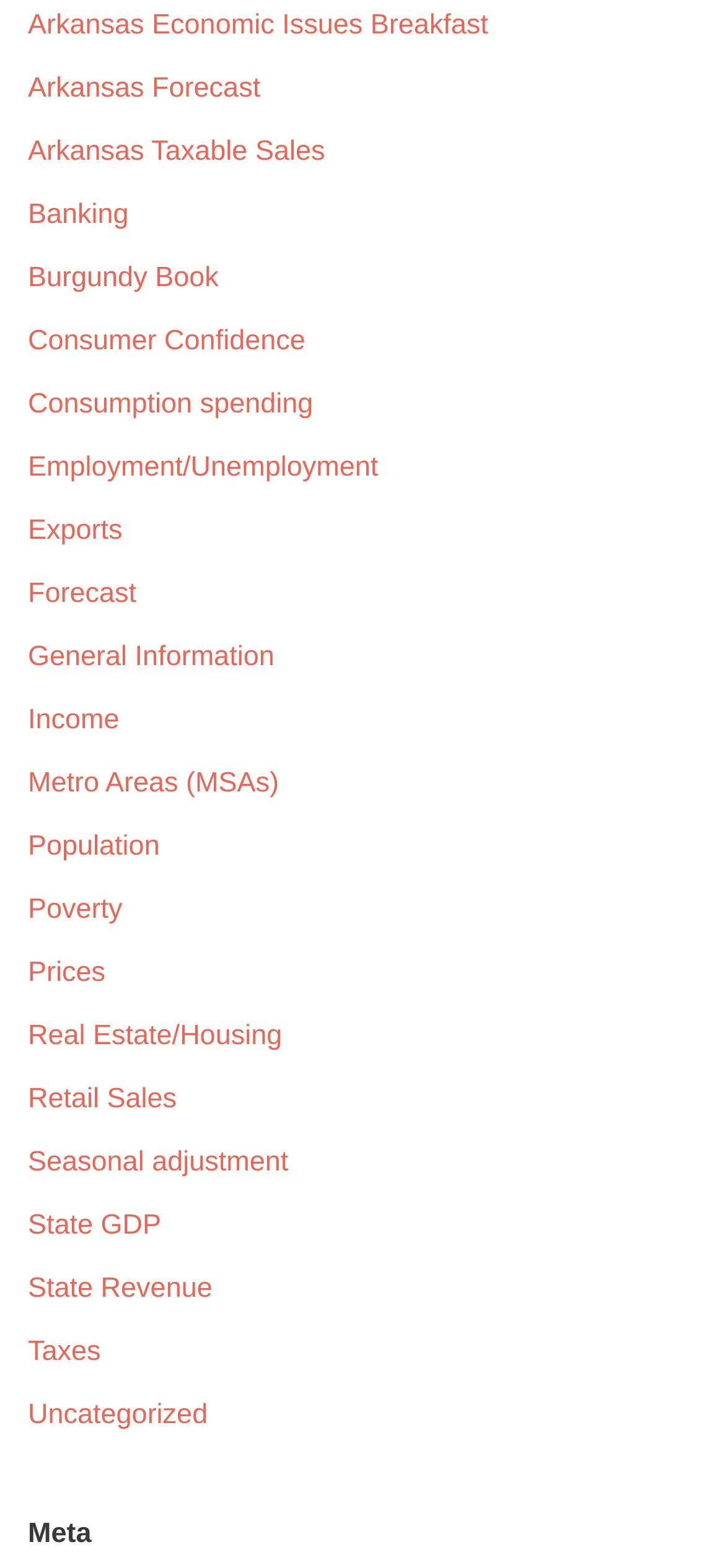Provide a single word or phrase answer to the question: 
How many topics are related to economic issues?

Multiple